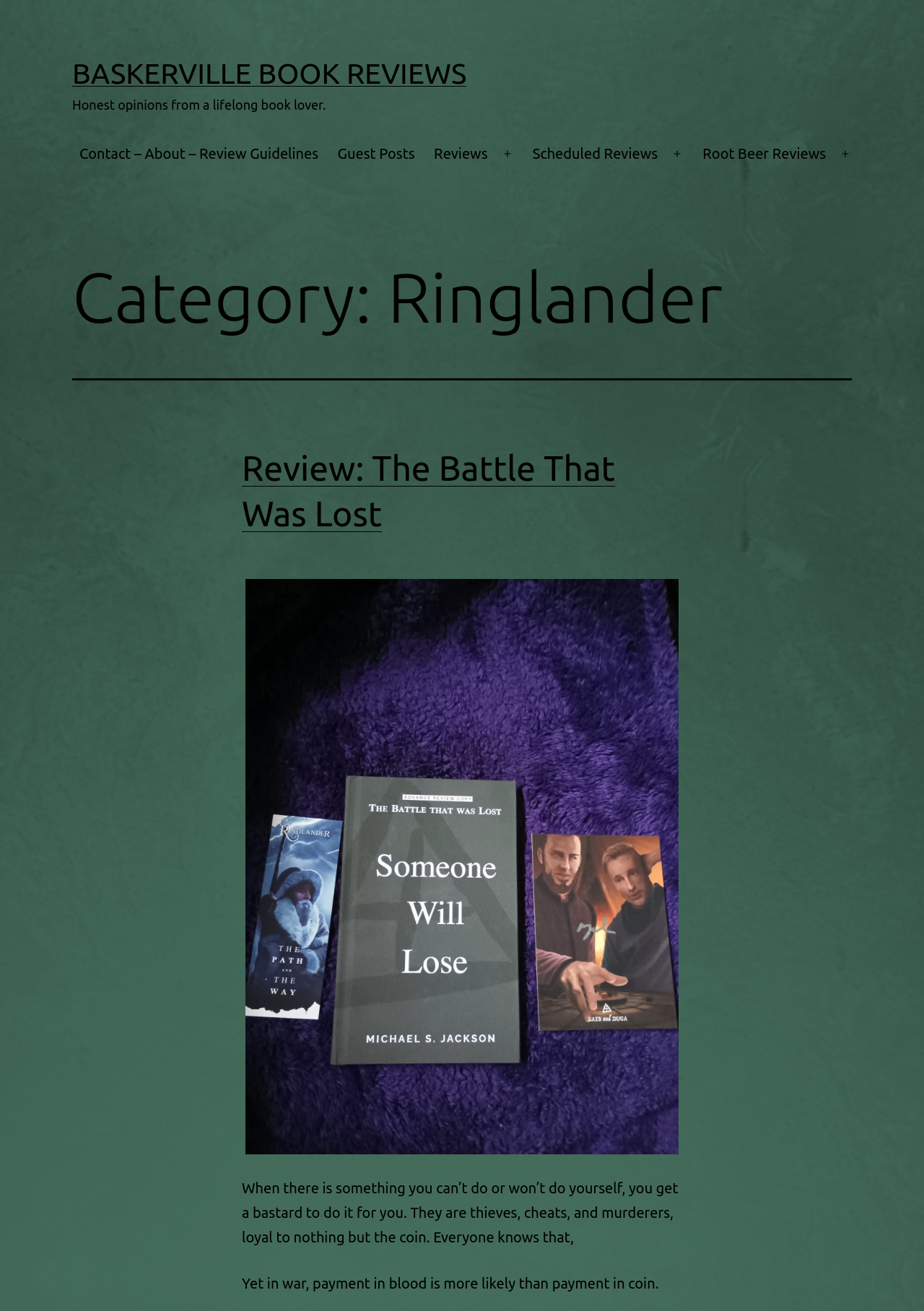What is the category of the current book review?
Please describe in detail the information shown in the image to answer the question.

The heading 'Category: Ringlander' indicates that the current book review is categorized under 'Ringlander'.